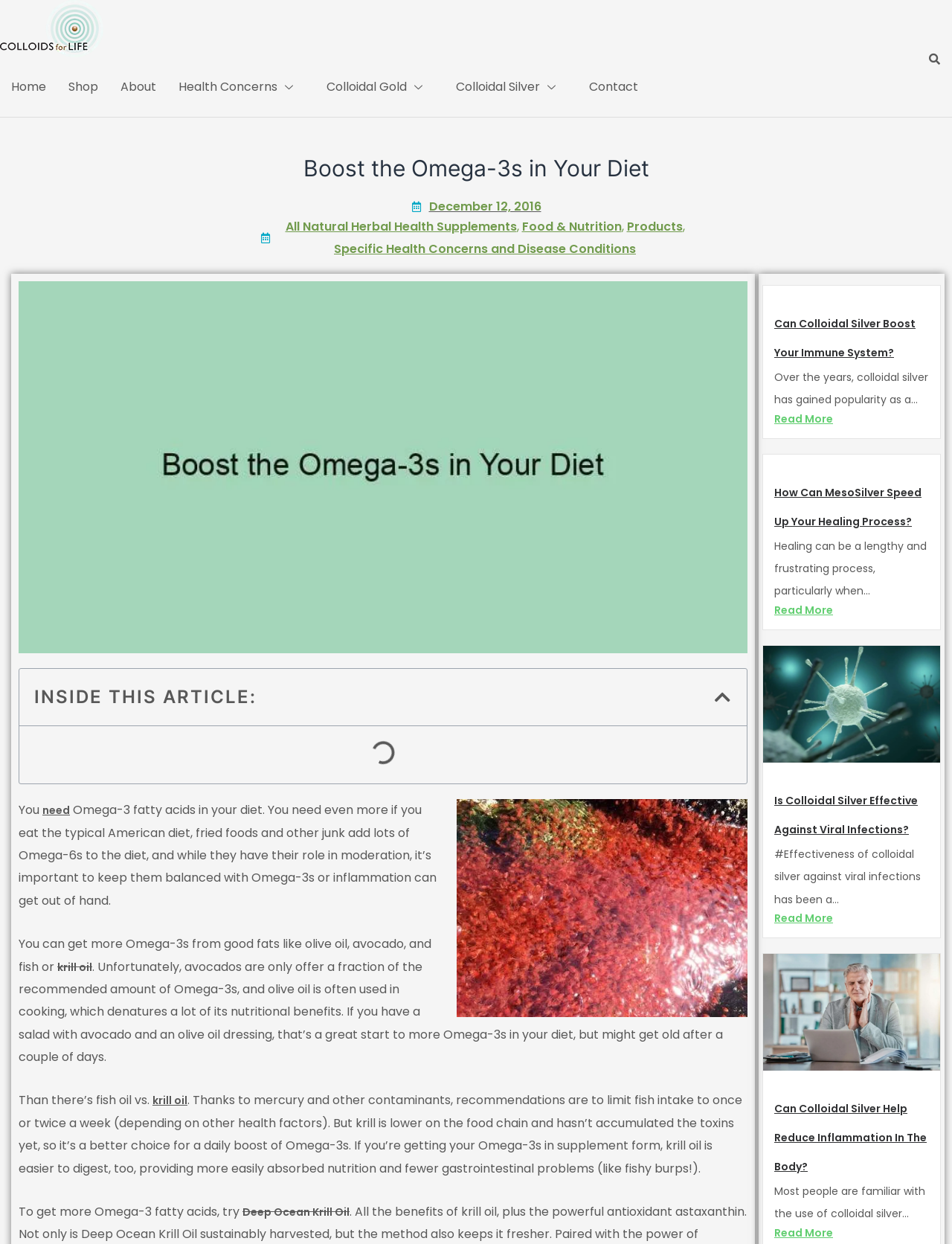Extract the primary headline from the webpage and present its text.

Boost the Omega-3s in Your Diet